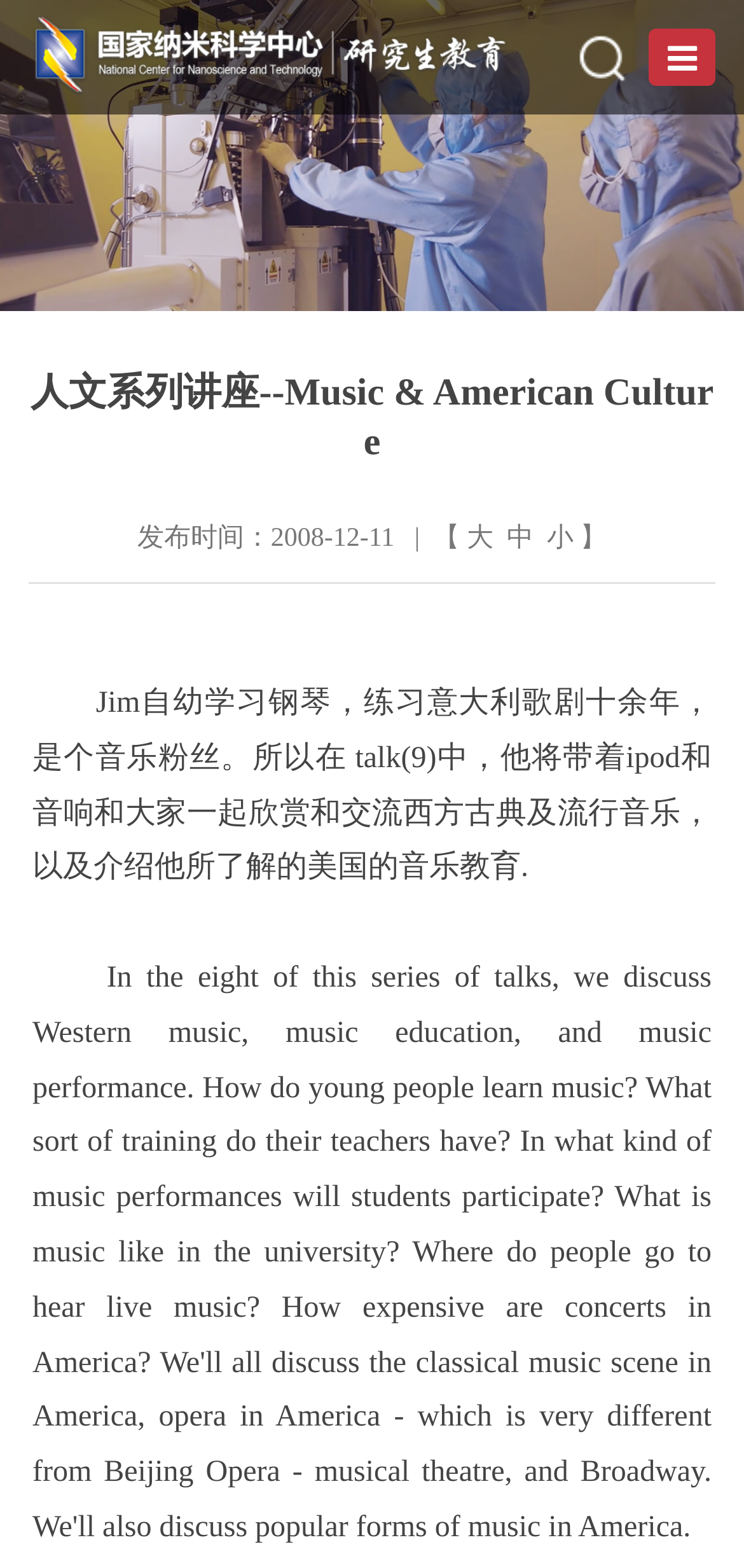What is the topic of the talk mentioned in the article?
Please interpret the details in the image and answer the question thoroughly.

The article mentions a talk by Jim, who will discuss Western classical and popular music, and introduce his understanding of music education in the United States.